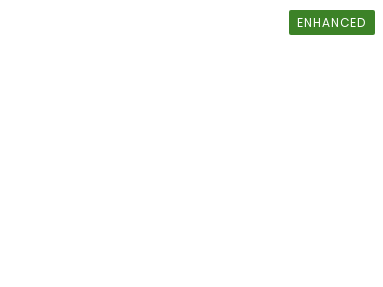How many bedrooms does the property have?
Refer to the image and provide a thorough answer to the question.

The listing provides detailed information about the property, including the number of bedrooms, which is 4, making it a suitable option for families or individuals who need ample space.